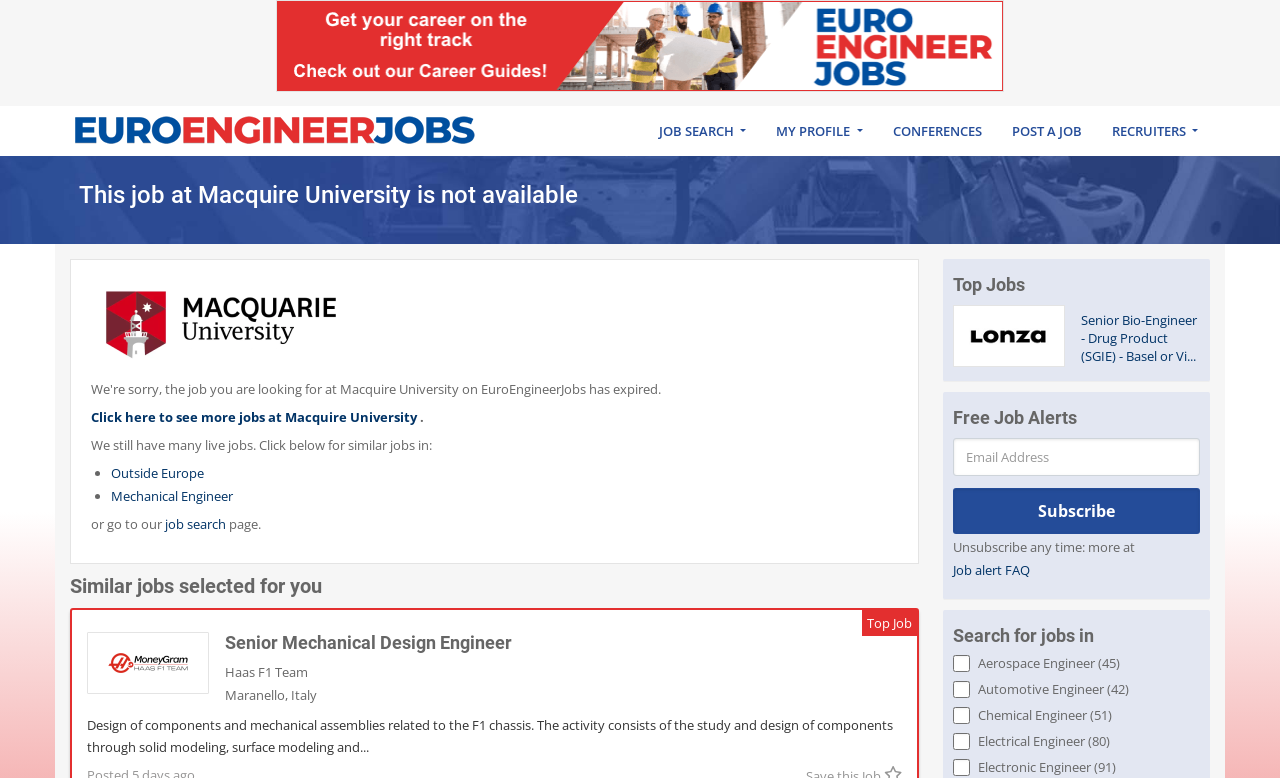Determine the bounding box of the UI component based on this description: "job search". The bounding box coordinates should be four float values between 0 and 1, i.e., [left, top, right, bottom].

[0.129, 0.662, 0.177, 0.685]